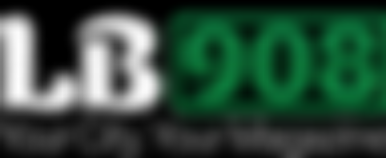What is the tagline of the magazine?
Could you give a comprehensive explanation in response to this question?

The tagline 'Your City. Your Magazine' is placed beneath the main logo, emphasizing a community-focused message and highlighting the publication's dedication to serving the needs and interests of its audience.